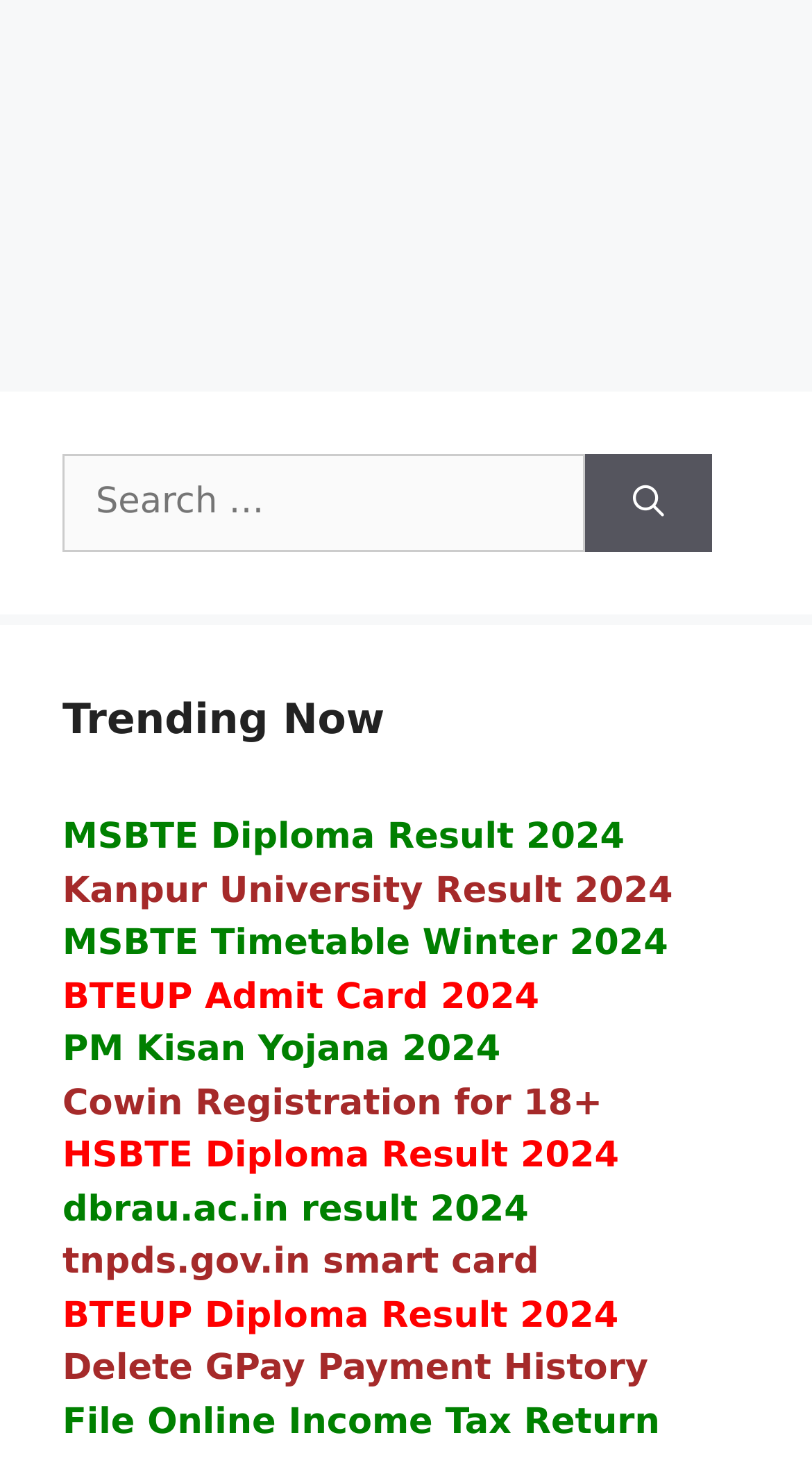What is the function of the button next to the search box?
Based on the image, provide a one-word or brief-phrase response.

Search